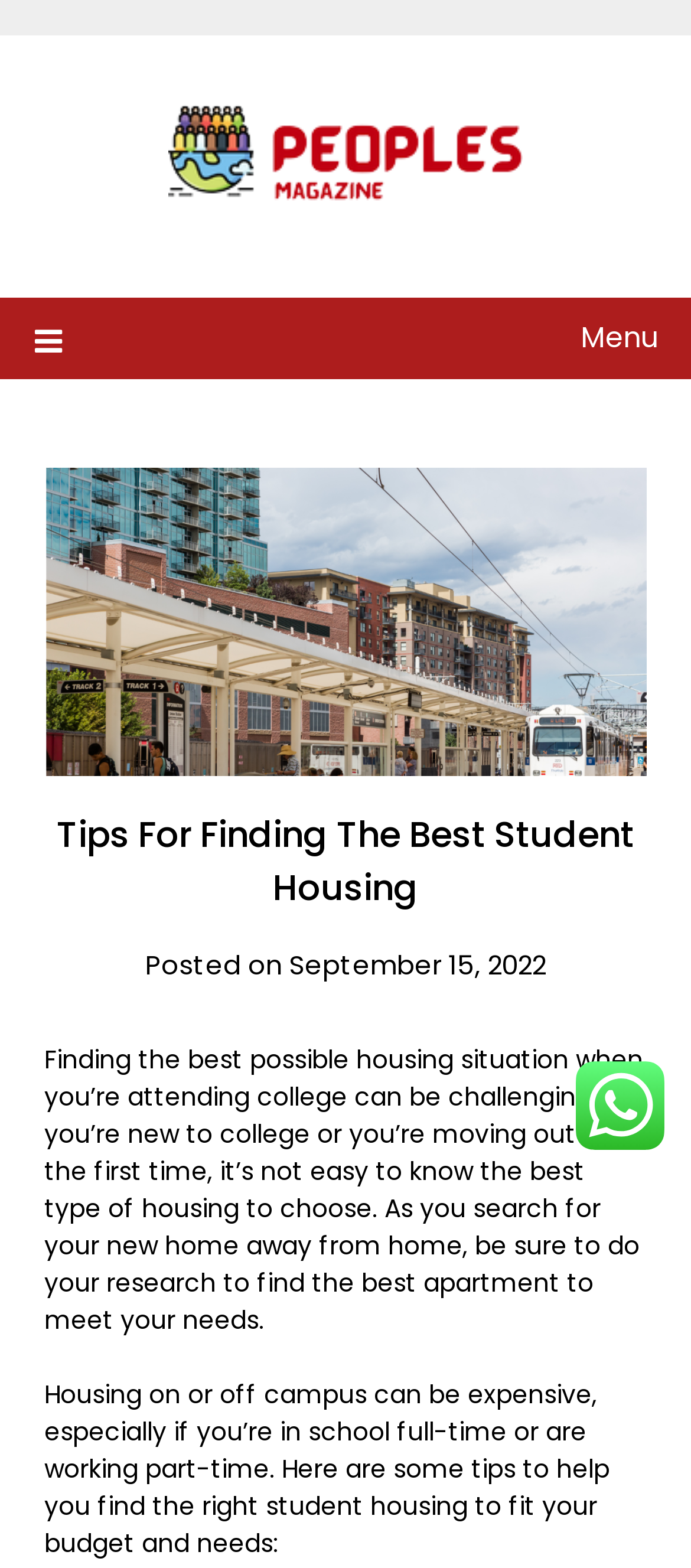Is the image on the right side of the webpage?
Based on the image content, provide your answer in one word or a short phrase.

Yes